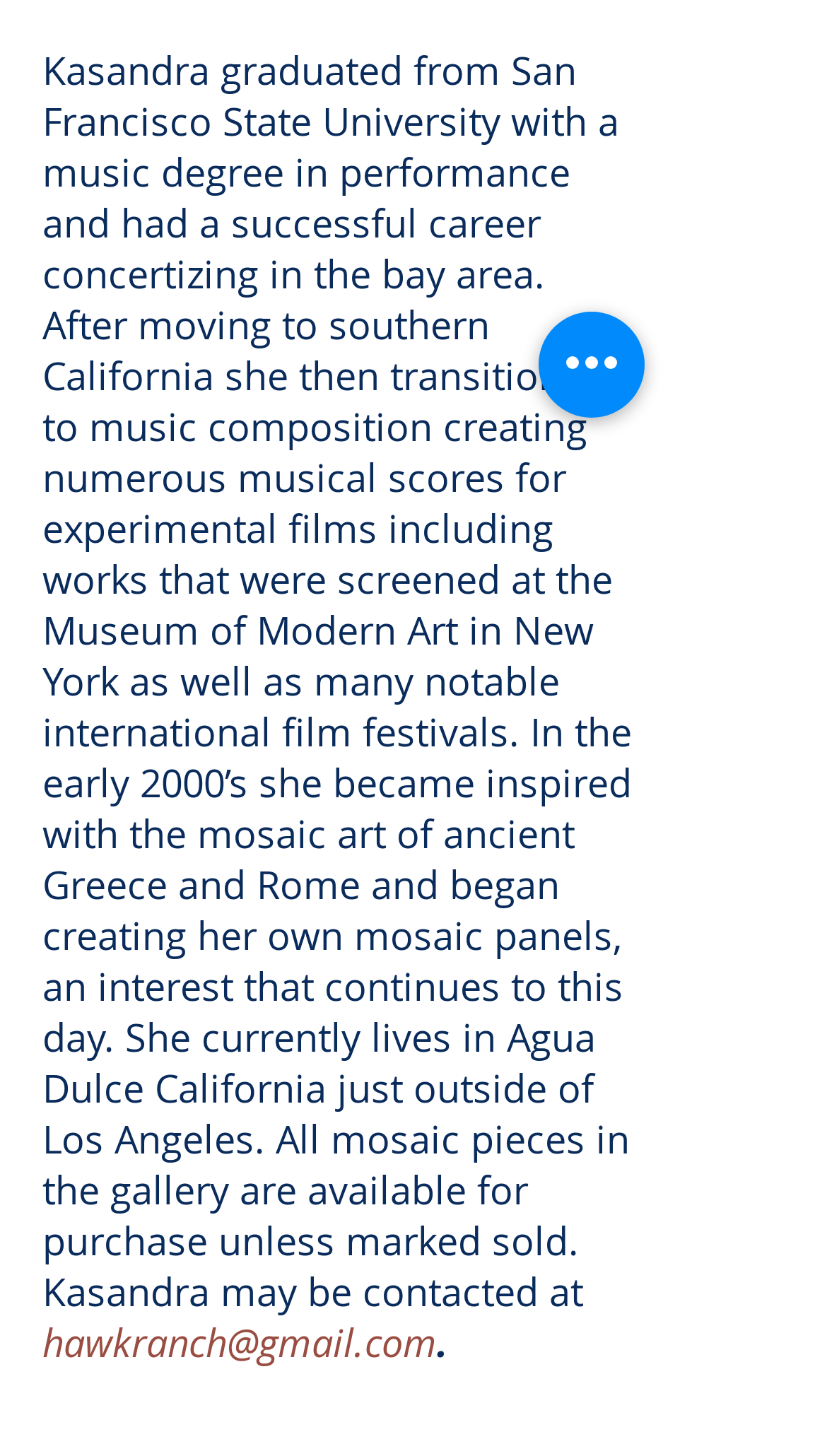Determine the bounding box coordinates of the UI element described below. Use the format (top-left x, top-left y, bottom-right x, bottom-right y) with floating point numbers between 0 and 1: hawkranch@gmail.com

[0.051, 0.904, 0.528, 0.939]